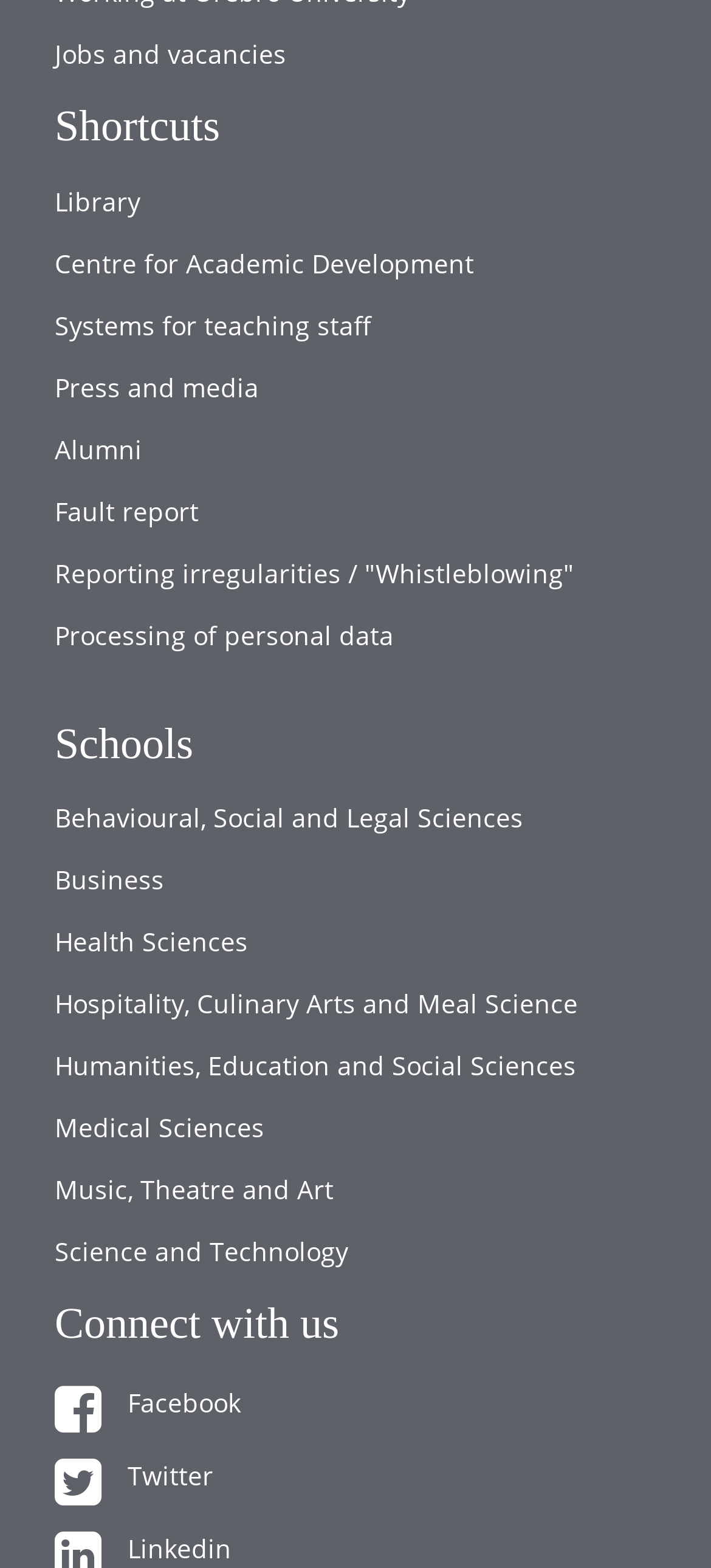Identify the bounding box coordinates of the region I need to click to complete this instruction: "View the Centre for Academic Development".

[0.077, 0.148, 0.923, 0.188]